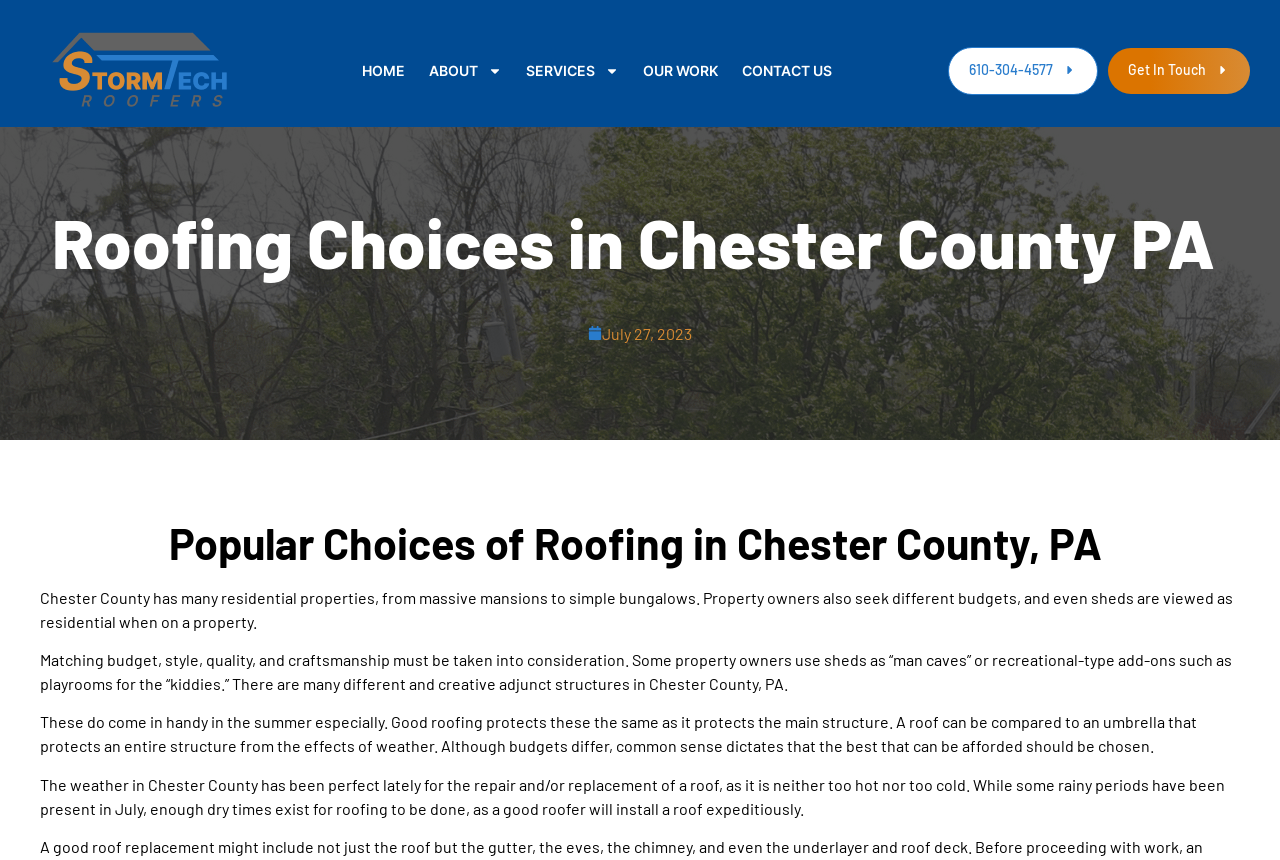Could you please study the image and provide a detailed answer to the question:
What are some creative uses of sheds?

The webpage mentions that some property owners use sheds as 'man caves' or recreational-type add-ons such as playrooms for the 'kiddies', which are creative and different adjunct structures in Chester County, PA.